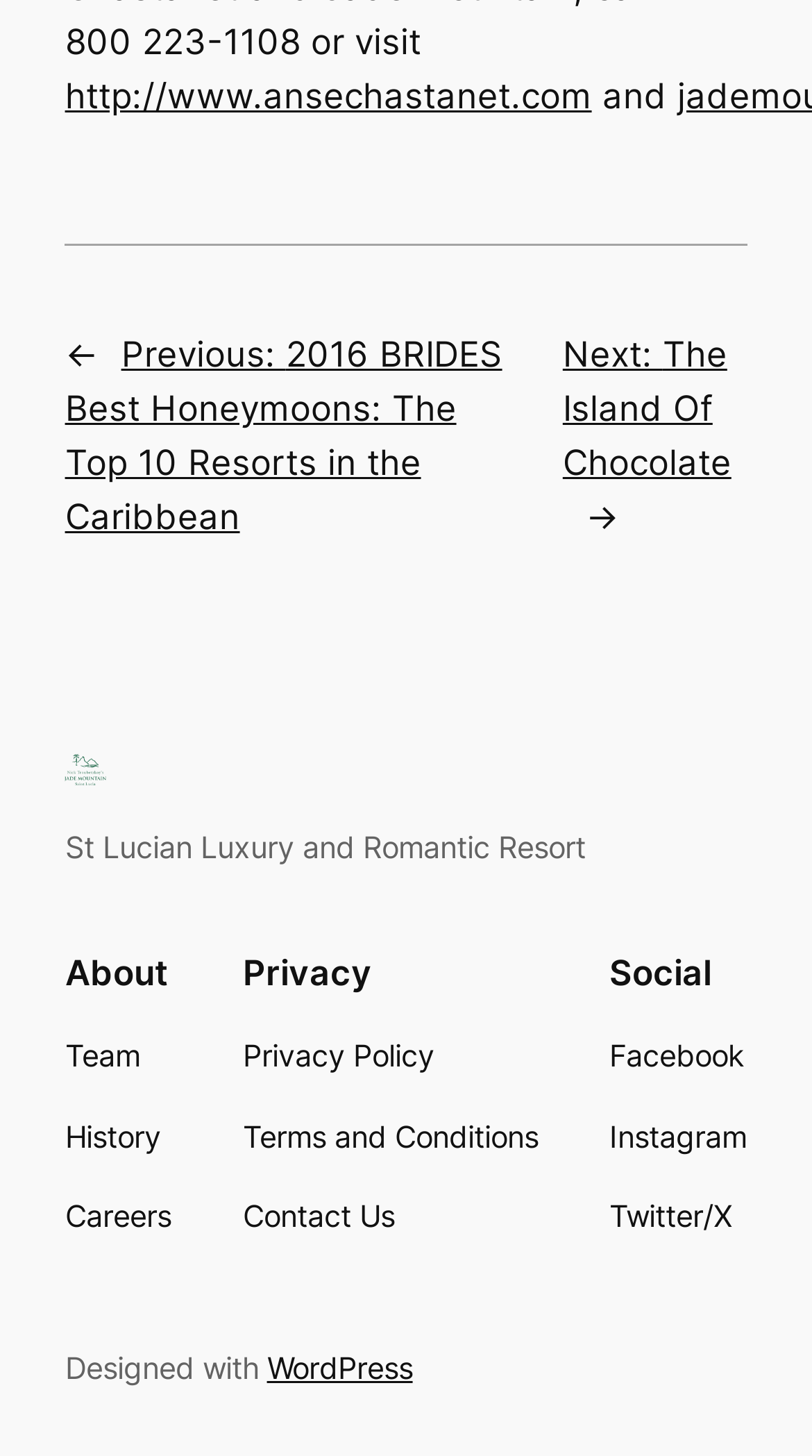Please mark the bounding box coordinates of the area that should be clicked to carry out the instruction: "view talks page".

None